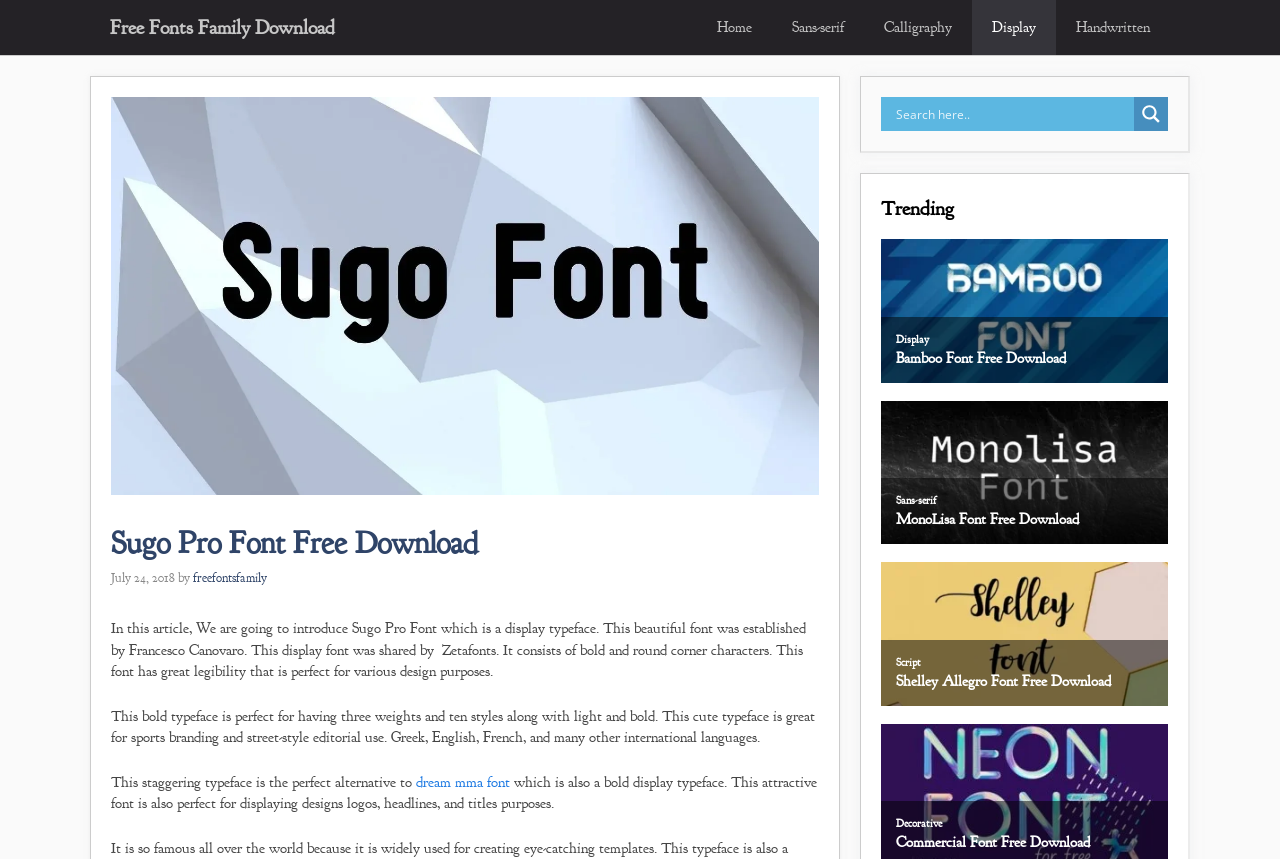Could you please study the image and provide a detailed answer to the question:
What is the name of the font being described?

The name of the font being described can be found in the heading 'Sugo Pro Font Free Download' which is located in the content section of the webpage.